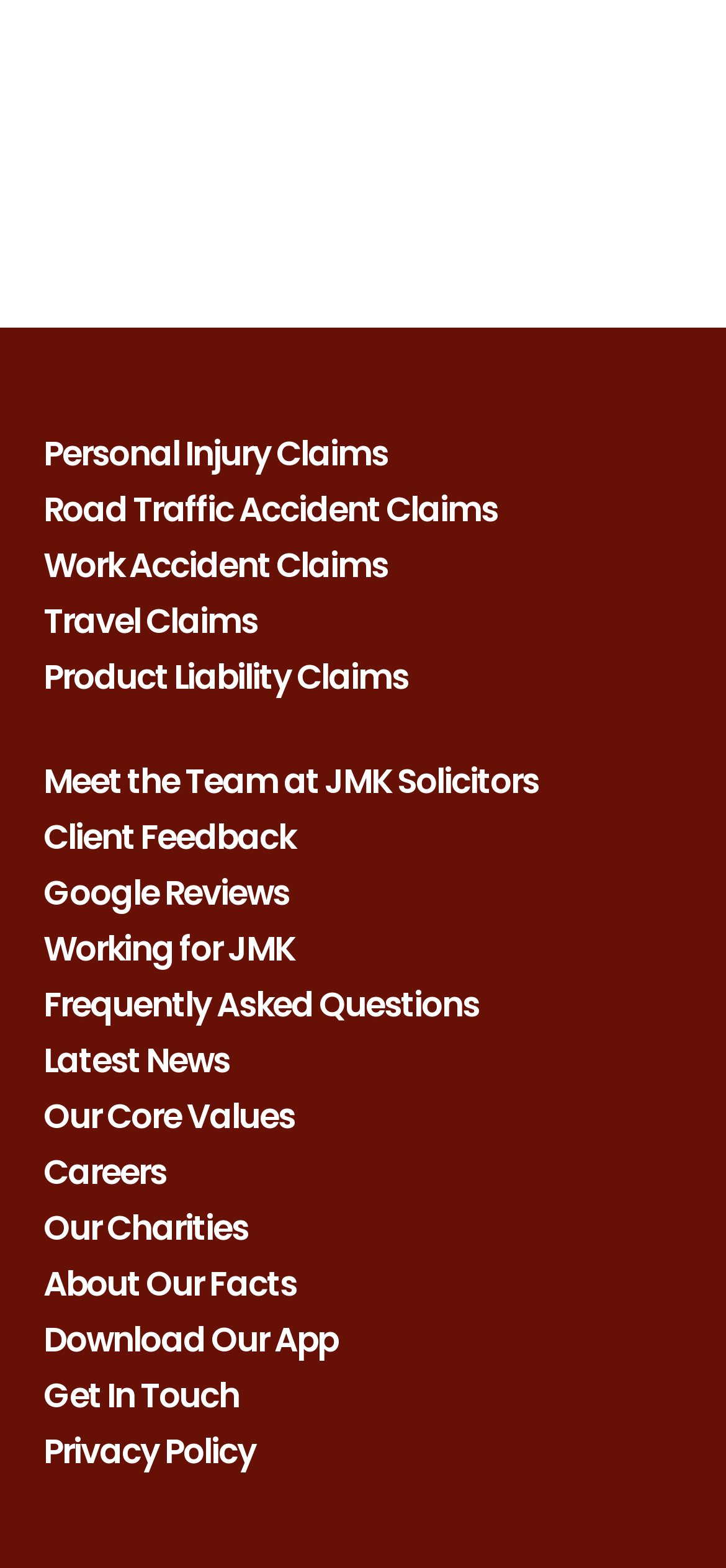Pinpoint the bounding box coordinates of the element that must be clicked to accomplish the following instruction: "Get In Touch". The coordinates should be in the format of four float numbers between 0 and 1, i.e., [left, top, right, bottom].

[0.06, 0.875, 0.94, 0.901]